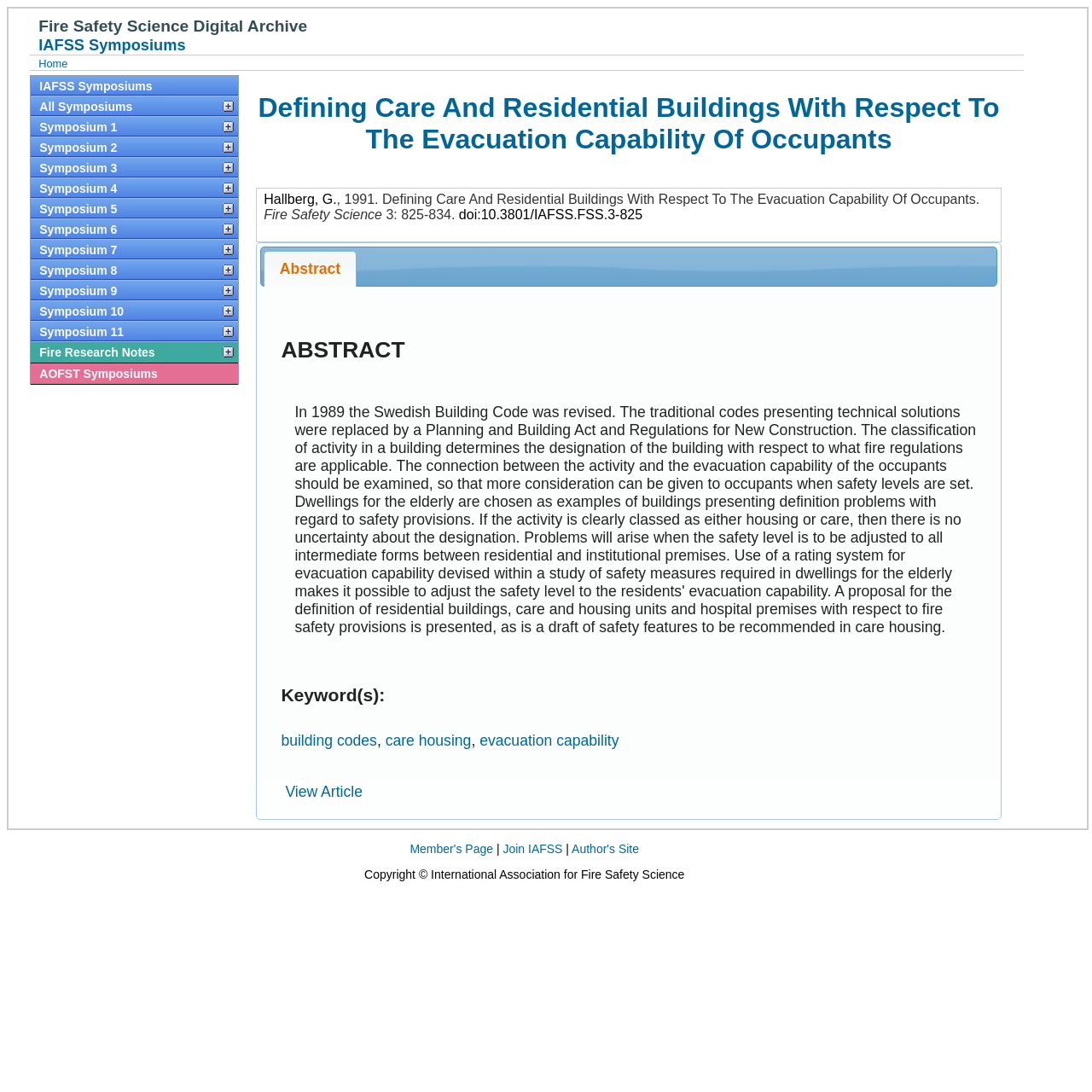Extract the bounding box for the UI element that matches this description: "Fire Research Notes".

[0.028, 0.313, 0.218, 0.333]